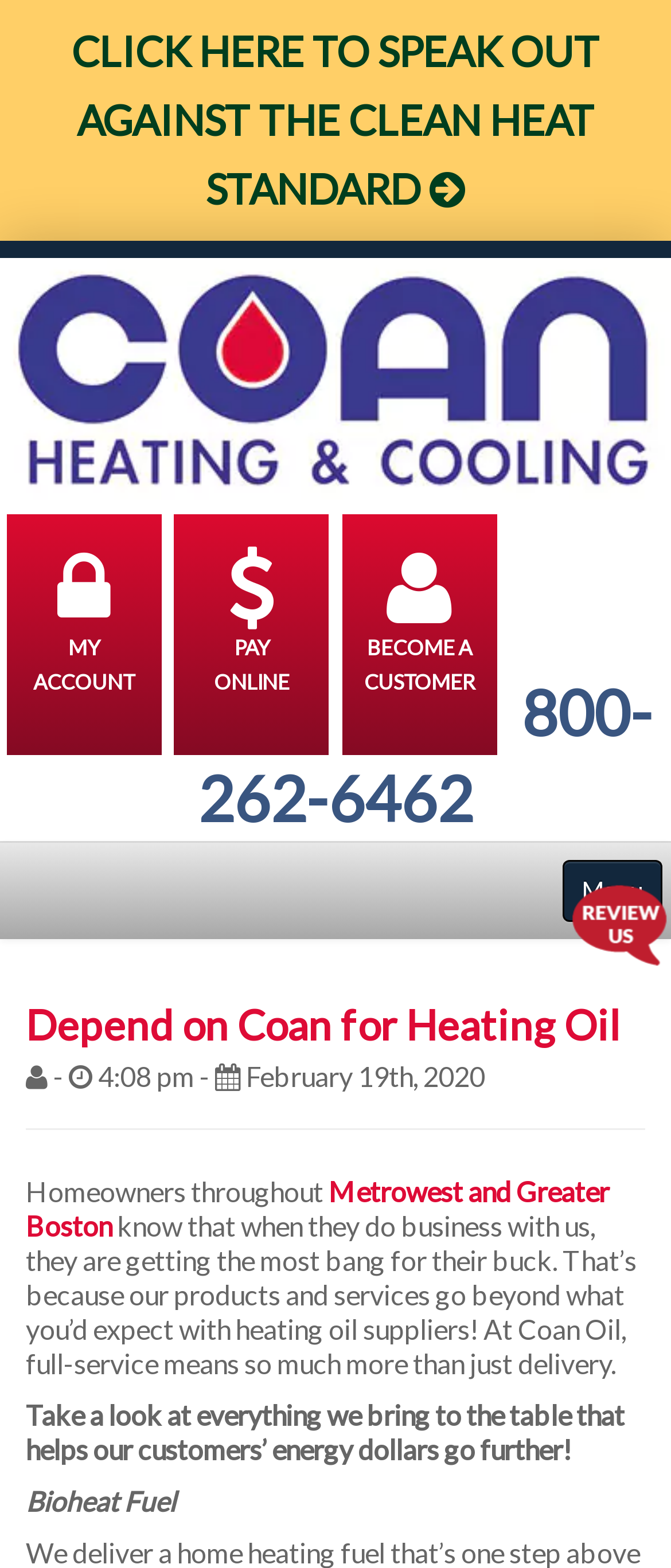Provide a brief response in the form of a single word or phrase:
What region does the company serve?

Metrowest and Greater Boston